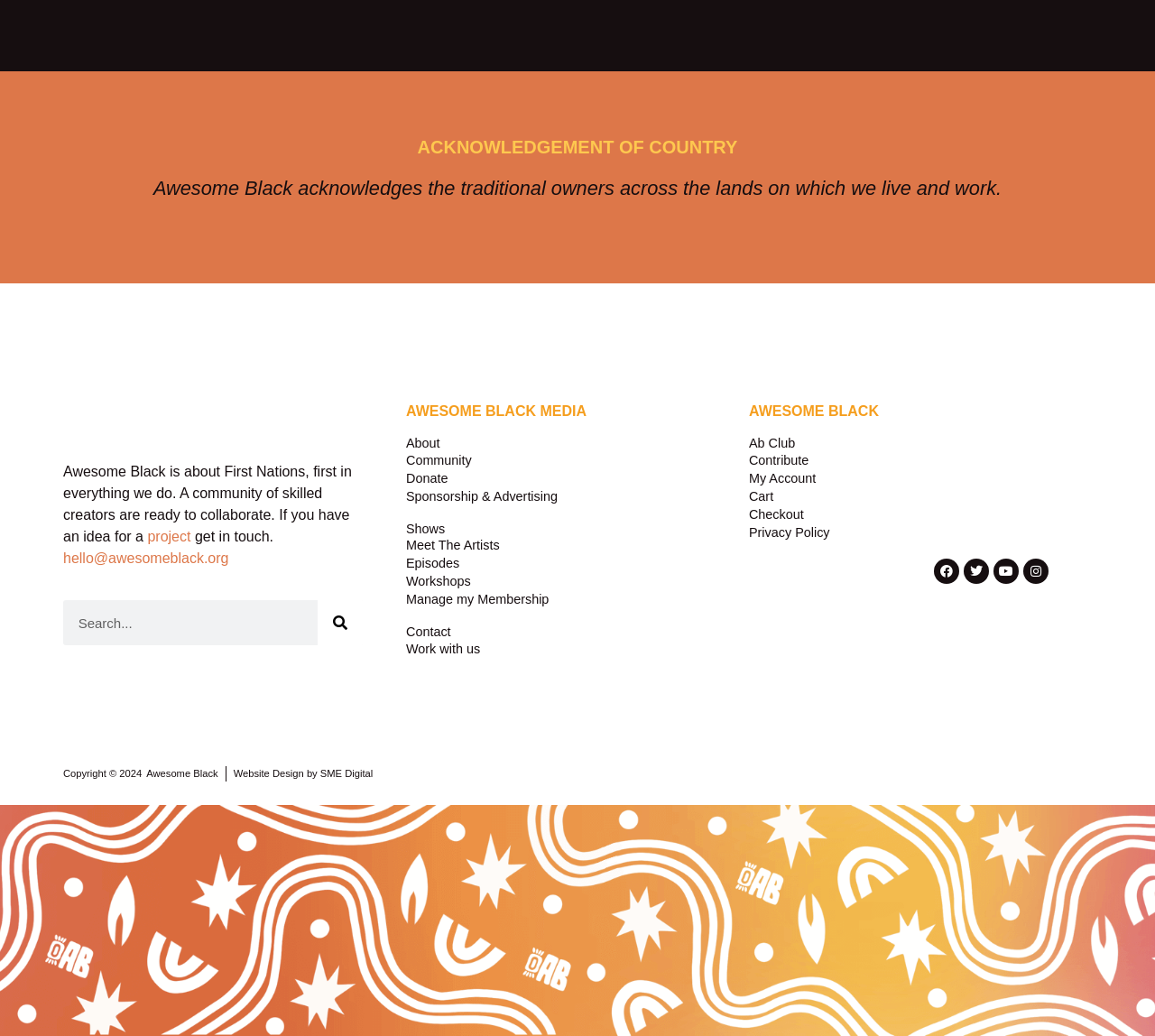Observe the image and answer the following question in detail: How can I contact the organization?

The contact email address can be found in the paragraph 'A community of skilled creators are ready to collaborate. If you have an idea for a project get in touch.' with a link to 'hello@awesomeblack.org'.